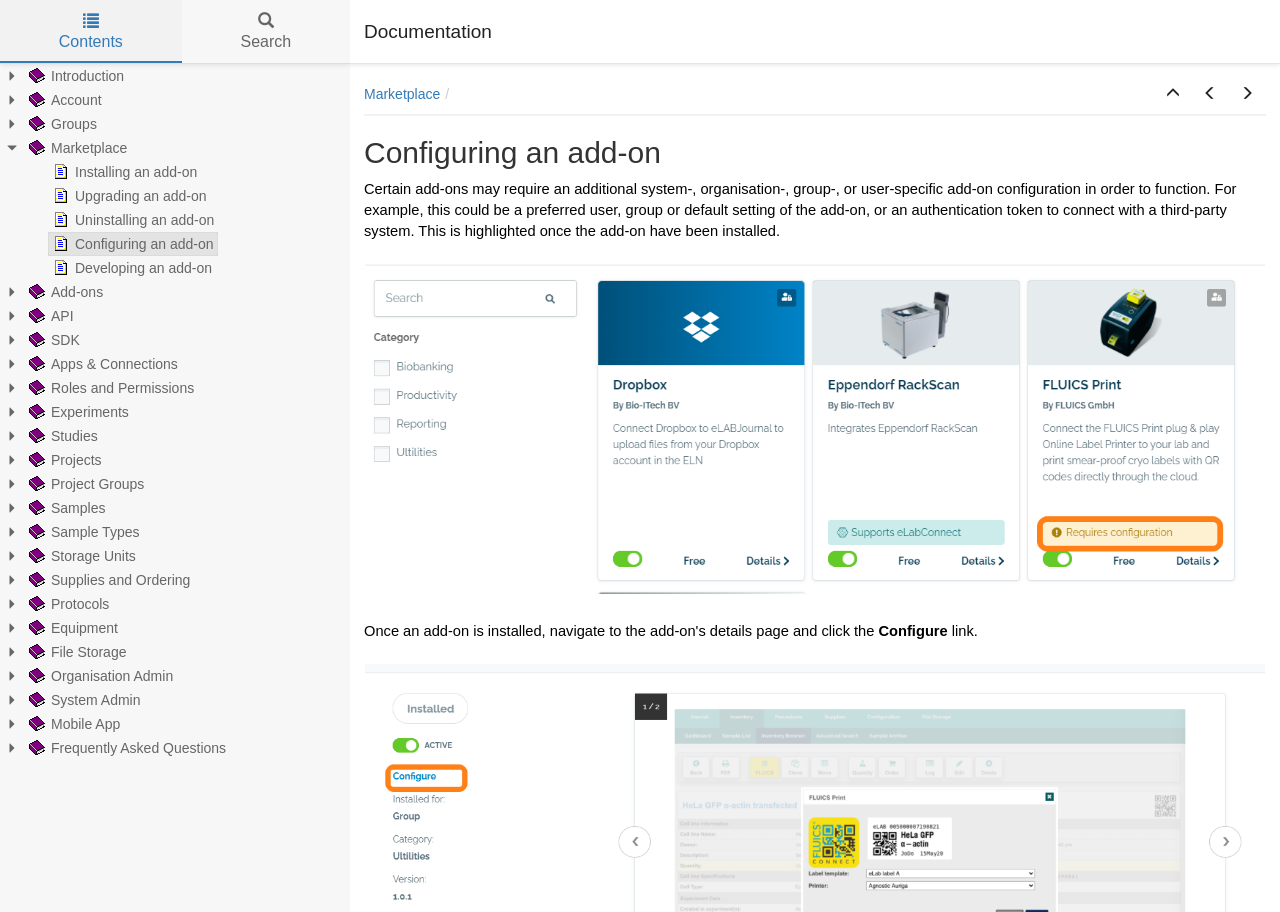Identify the bounding box coordinates for the region of the element that should be clicked to carry out the instruction: "Configure an add-on". The bounding box coordinates should be four float numbers between 0 and 1, i.e., [left, top, right, bottom].

[0.686, 0.683, 0.744, 0.701]